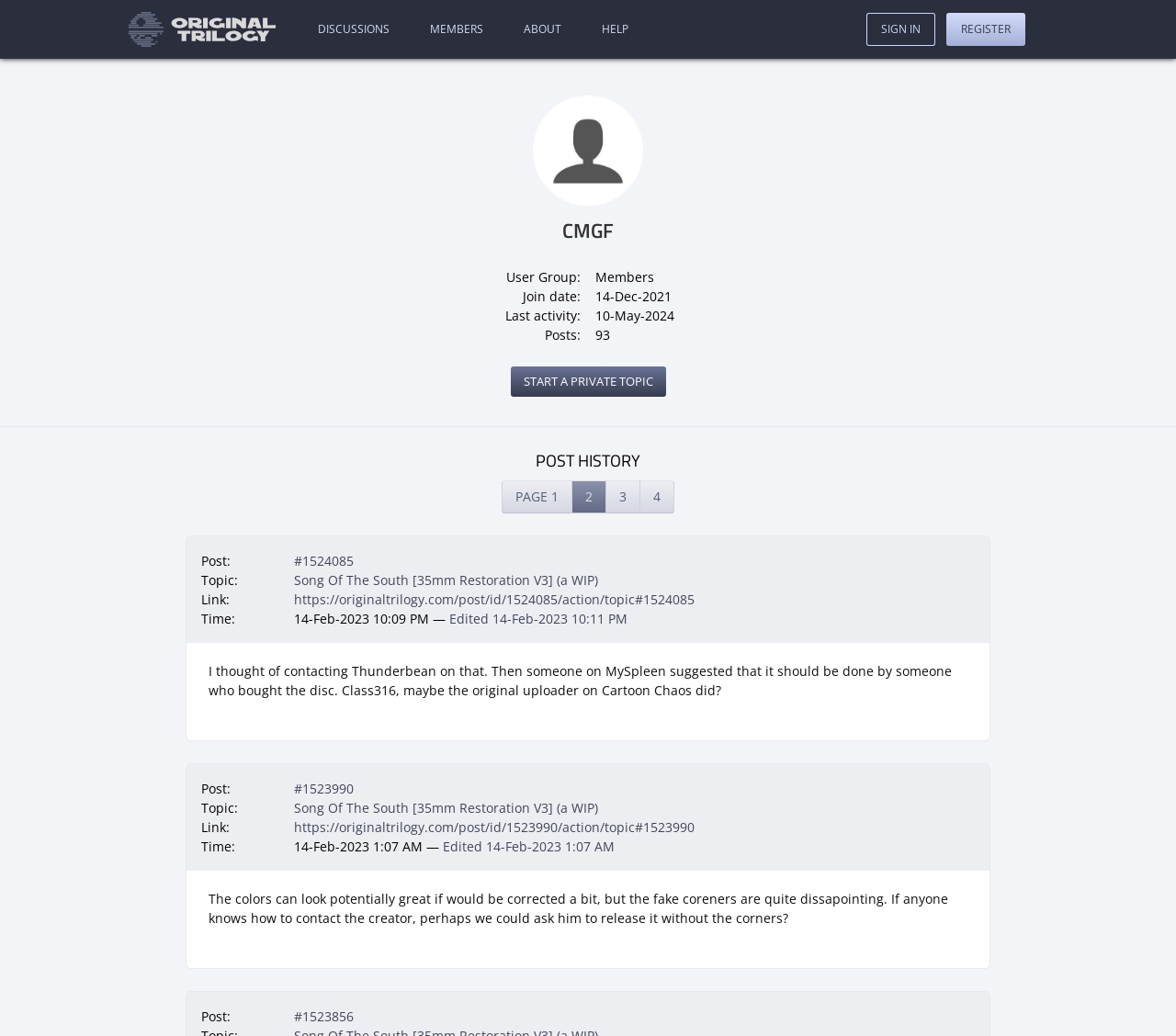Please determine the bounding box coordinates for the element that should be clicked to follow these instructions: "Go to page 2".

[0.487, 0.463, 0.516, 0.495]